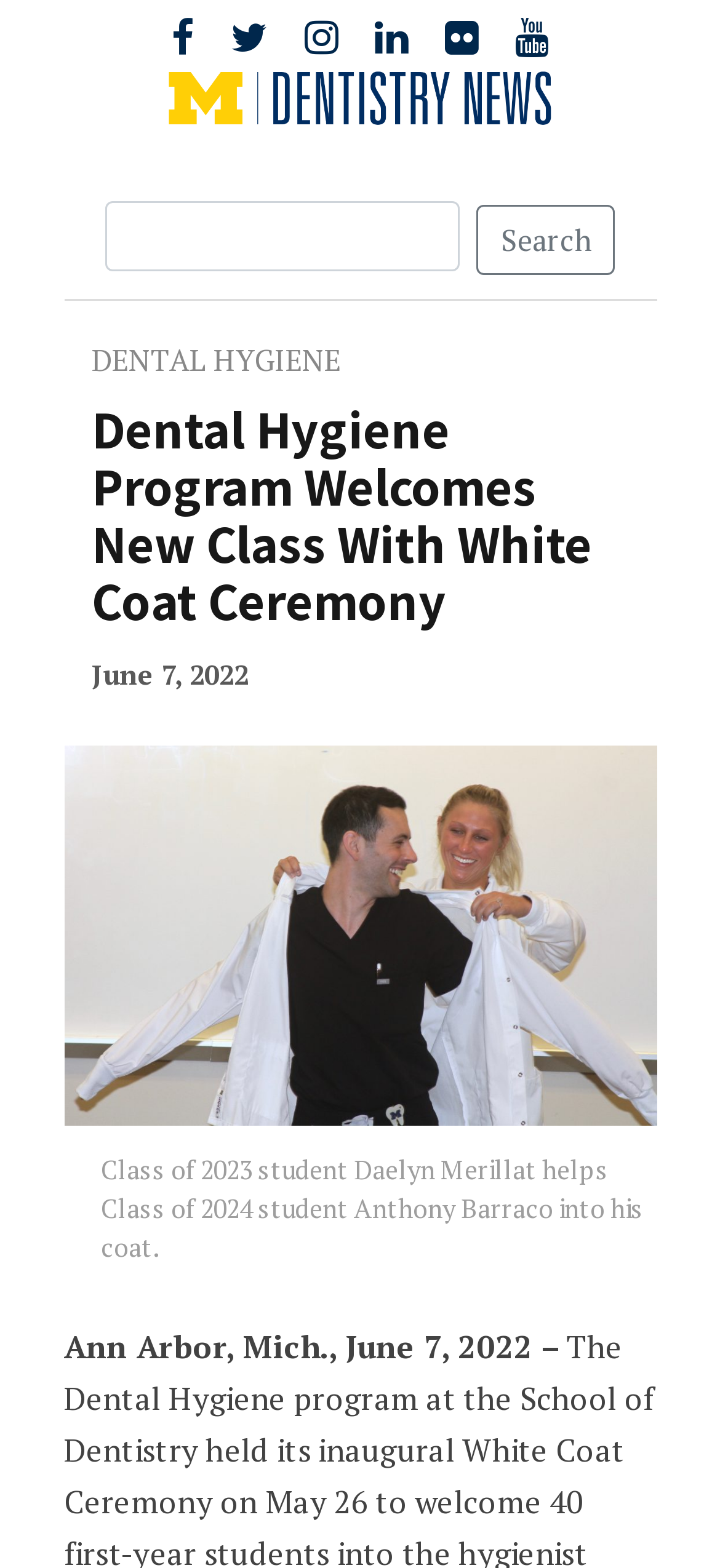Find the bounding box of the web element that fits this description: "Dental Hygiene".

[0.127, 0.217, 0.499, 0.243]